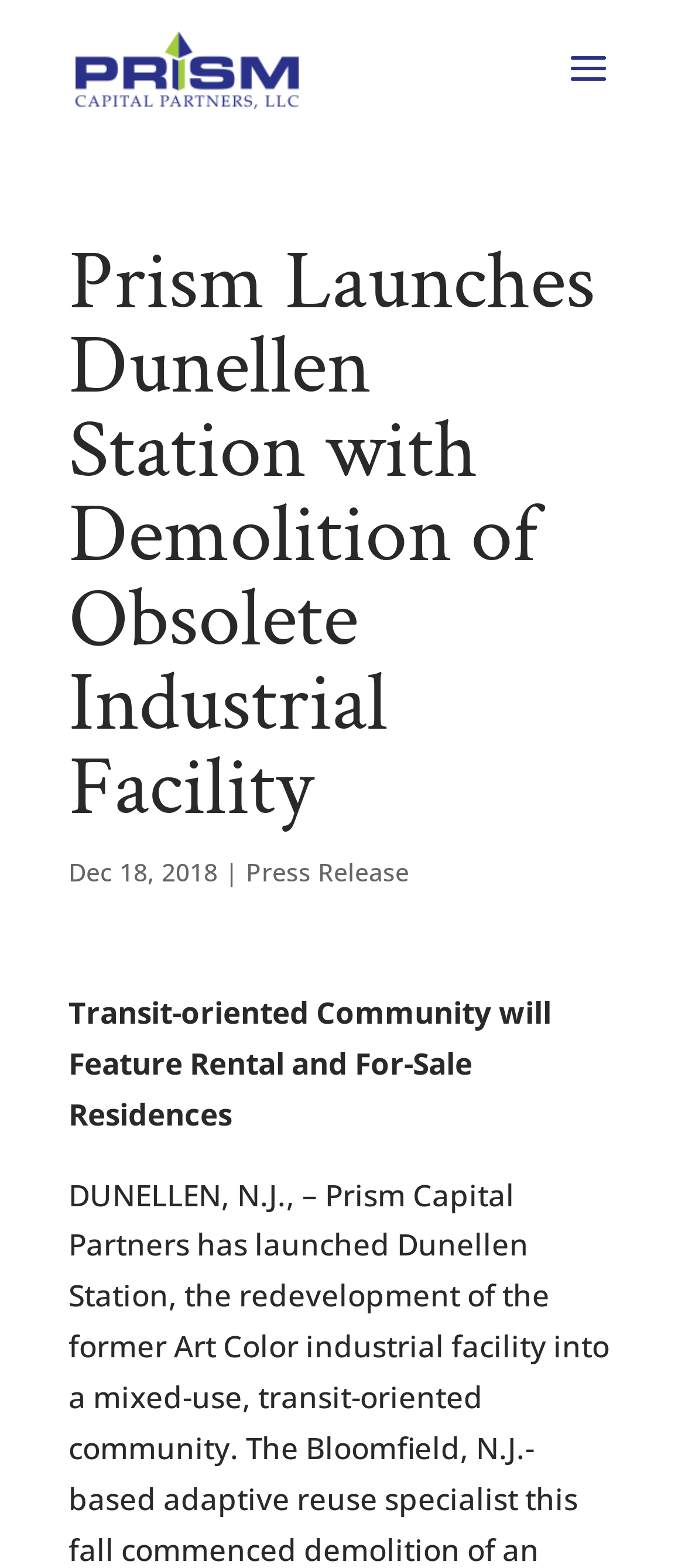Predict the bounding box of the UI element based on the description: "Press Release". The coordinates should be four float numbers between 0 and 1, formatted as [left, top, right, bottom].

[0.359, 0.545, 0.597, 0.567]